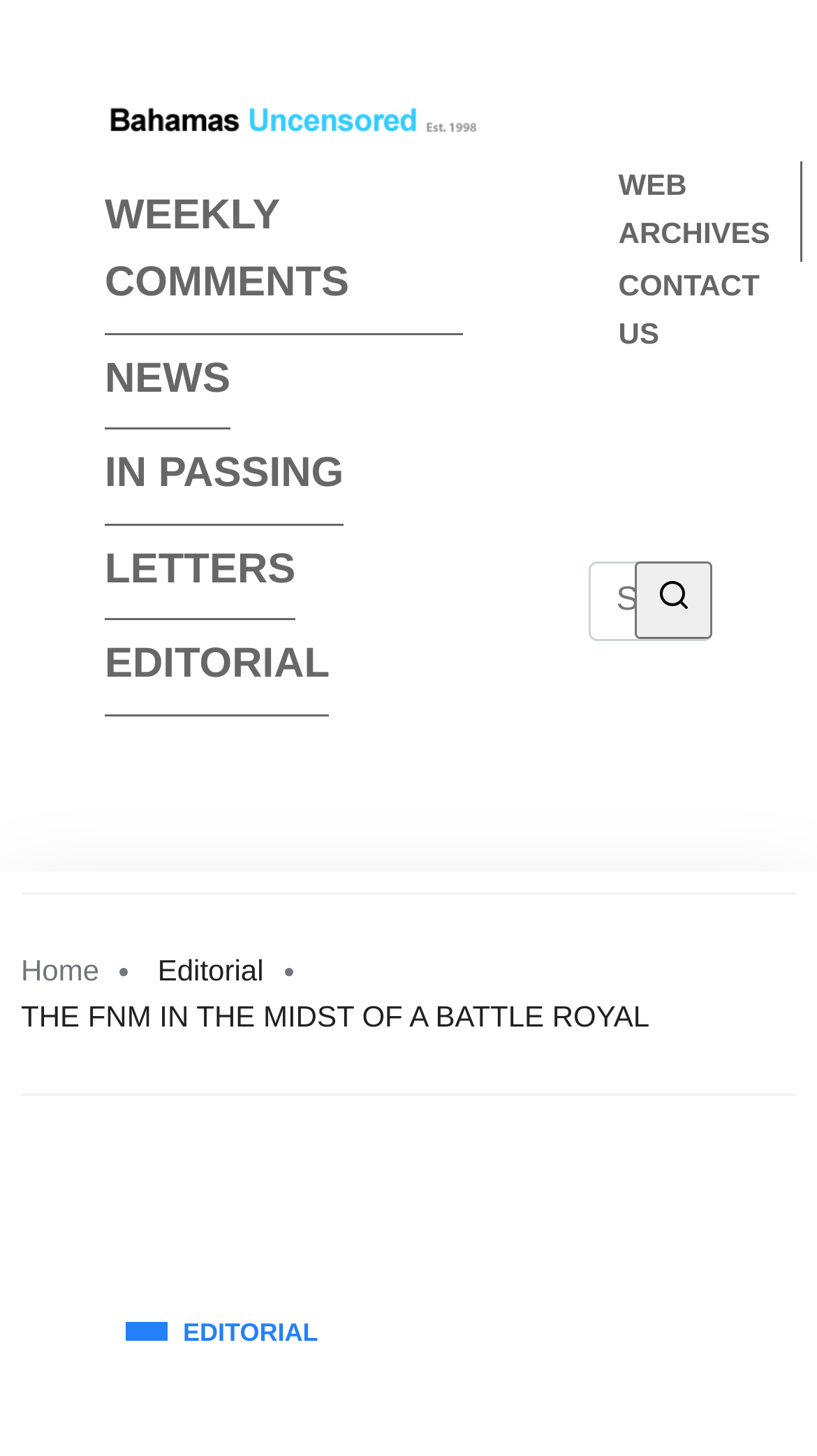Could you provide the bounding box coordinates for the portion of the screen to click to complete this instruction: "go to news page"?

[0.128, 0.237, 0.282, 0.295]